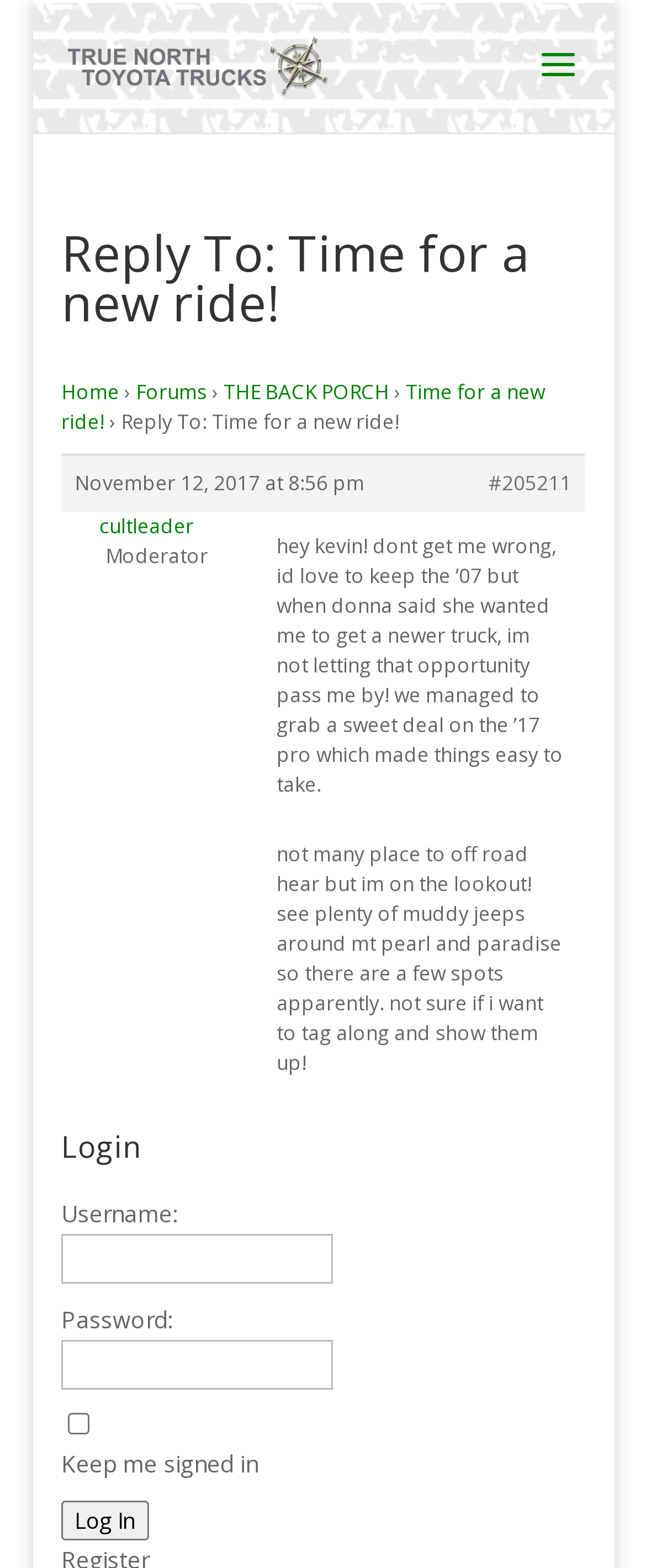What is the role of the user cultleader?
Based on the image, provide a one-word or brief-phrase response.

Moderator